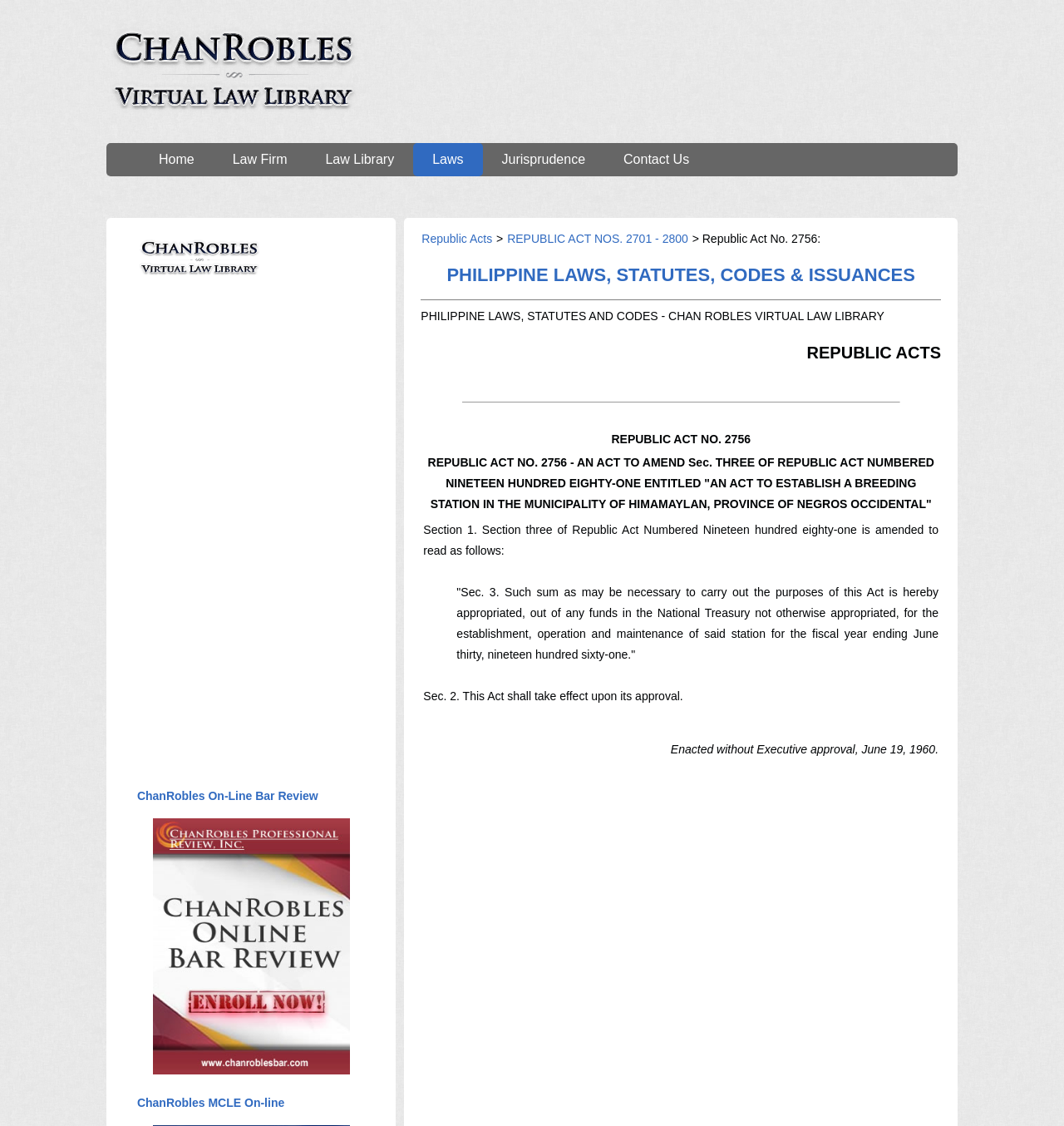Describe every aspect of the webpage in a detailed manner.

This webpage is about Republic Act No. 2756, a Philippine law. At the top, there is an image with the title "Republic Act No. 2756" and a row of links to different sections of the website, including "Home", "Law Firm", "Law Library", "Laws", "Jurisprudence", and "Contact Us". 

Below the links, there is a heading "PHILIPPINE LAWS, STATUTES, CODES & ISSUANCES" with a link to the same title. Underneath, there is a separator line and a static text "PHILIPPINE LAWS, STATUTES AND CODES - CHAN ROBLES VIRTUAL LAW LIBRARY". 

The main content of the webpage is divided into two sections. The first section has a heading "REPUBLIC ACTS" and a static text "REPUBLIC ACT NO. 2756". Below this, there is a table with a single row and a single column, containing the text "REPUBLIC ACT NO. 2756 - AN ACT TO AMEND Sec. THREE OF REPUBLIC ACT NUMBERED NINETEEN HUNDRED EIGHTY-ONE ENTITLED "AN ACT TO ESTABLISH A BREEDING STATION IN THE MUNICIPALITY OF HIMAMAYLAN, PROVINCE OF NEGROS OCCIDENTAL"". 

The second section has a table with a single row and a single column, containing the text of the Republic Act, including Section 1 and Section 2. Section 2 has two static texts: "Sec. 2. This Act shall take effect upon its approval." and "Enacted without Executive approval, June 19, 1960.". 

At the bottom of the webpage, there are several links and iframes. There is a link "Back to Main" and a static text "chanroblesvirtuallawlibrary". There are also three iframes labeled as "Advertisement" and several links to other websites, including "chanrobles.com" and "ChanRobles Internet Bar Review : www.chanroblesbar.com".